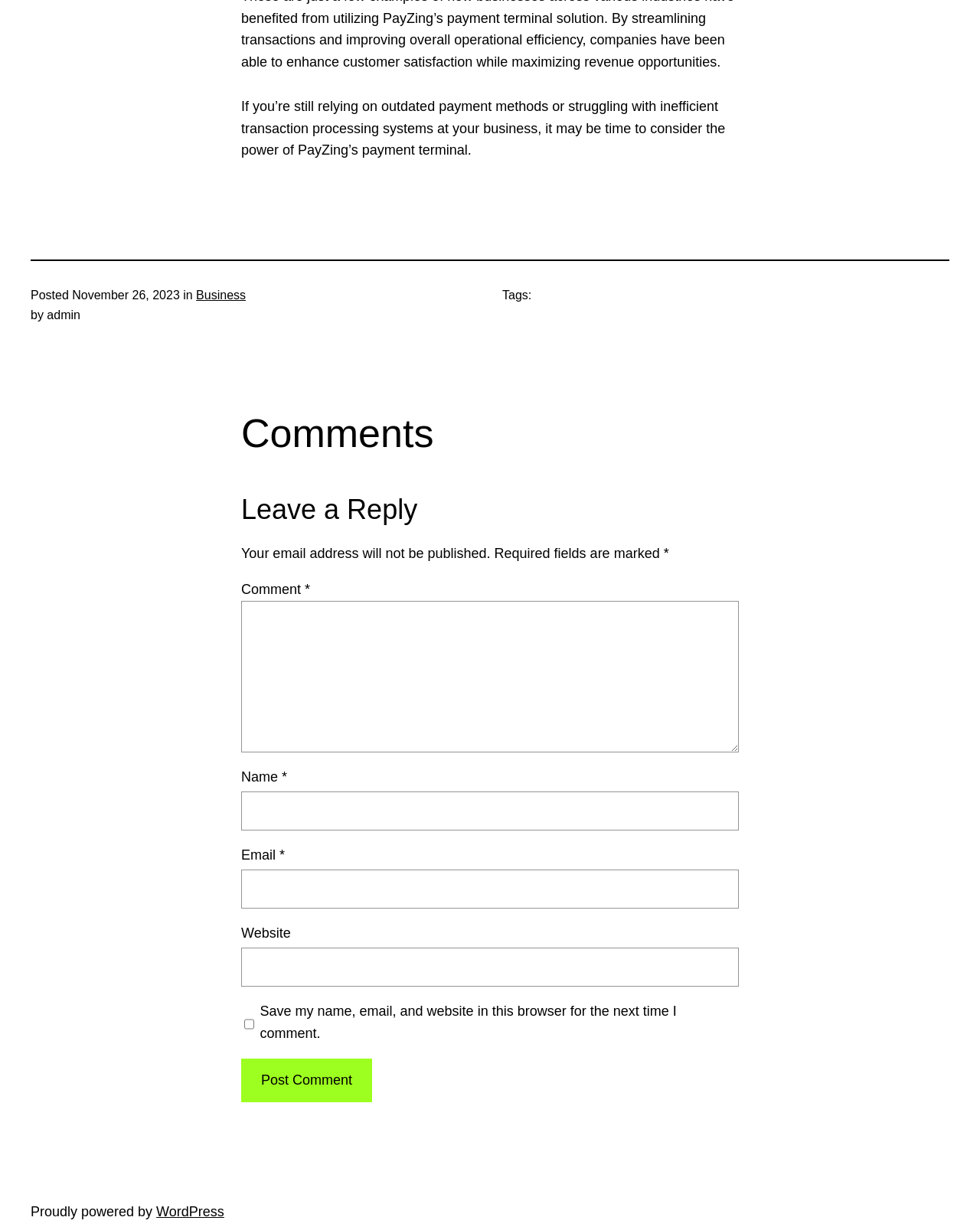Give a one-word or phrase response to the following question: What is the category of the article?

Business